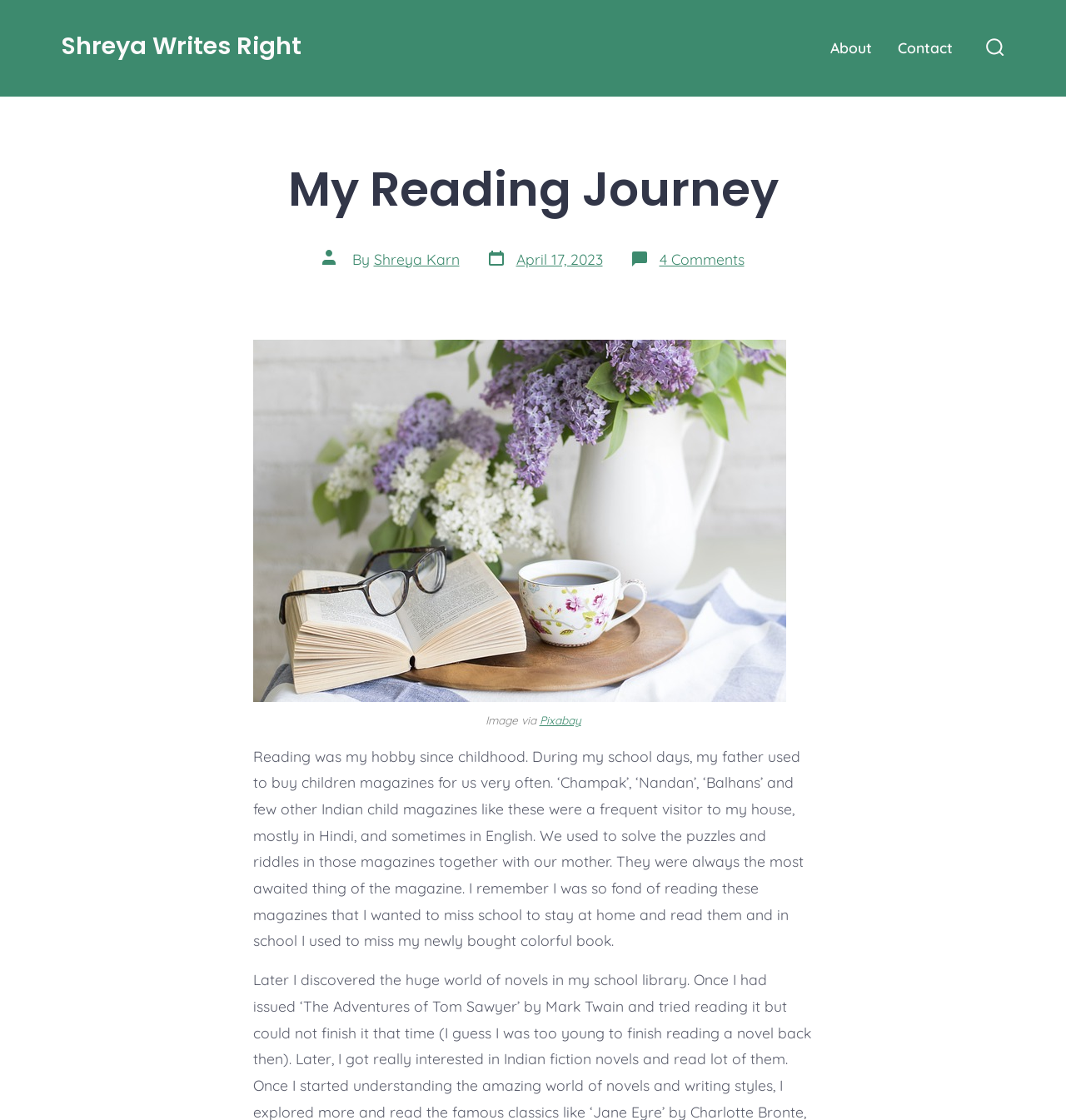Provide a comprehensive description of the webpage.

The webpage is a personal blog post titled "My Reading Journey" by Shreya Karn. At the top right corner, there is a search toggle button accompanied by a small image. Below this, there is a horizontal navigation menu with links to "About" and "Contact" pages. 

On the left side, there is a header section with the blog title "Shreya Writes Right" and a horizontal navigation menu. Below this, there is a main content area with a heading "My Reading Journey" followed by the author's name and post date, April 17, 2023. 

To the right of the author's name, there is a link to the post date and a link to 4 comments on the post. Below this, there is a large figure with an image, accompanied by a figcaption that credits the image source as Pixabay. 

The main content of the post is a paragraph of text that describes the author's childhood hobby of reading and how their father used to buy children's magazines for them. The text also mentions the author's fondness for reading these magazines and solving puzzles and riddles with their mother.